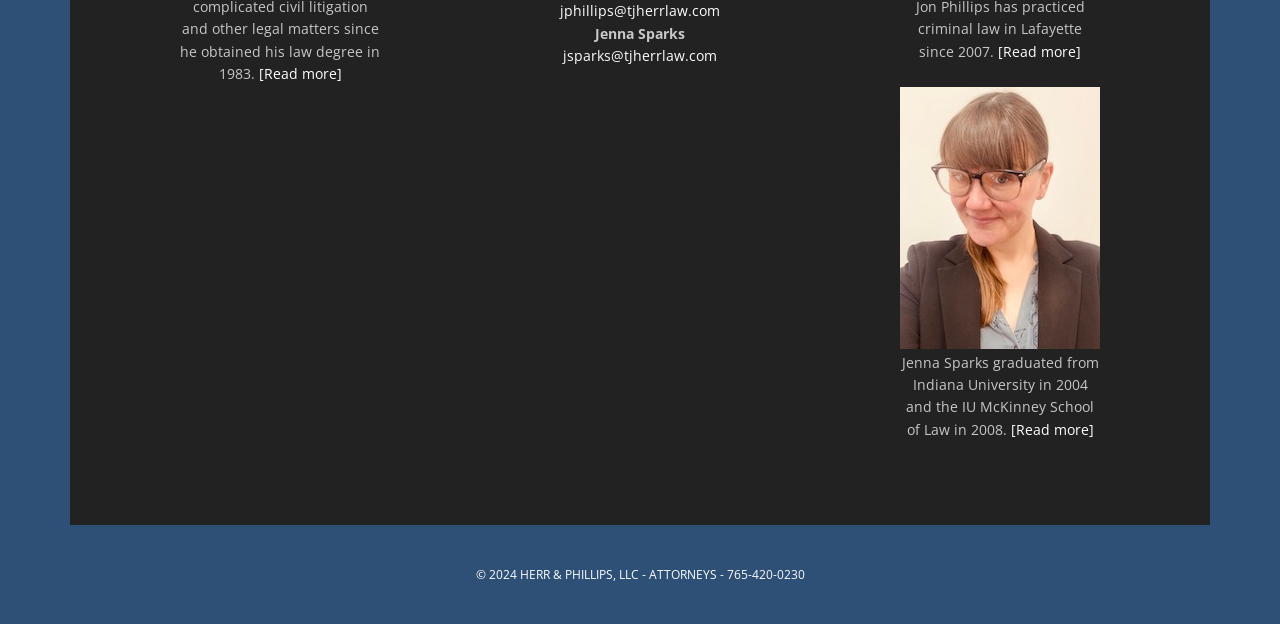Answer with a single word or phrase: 
How many attorneys are listed on this page?

2